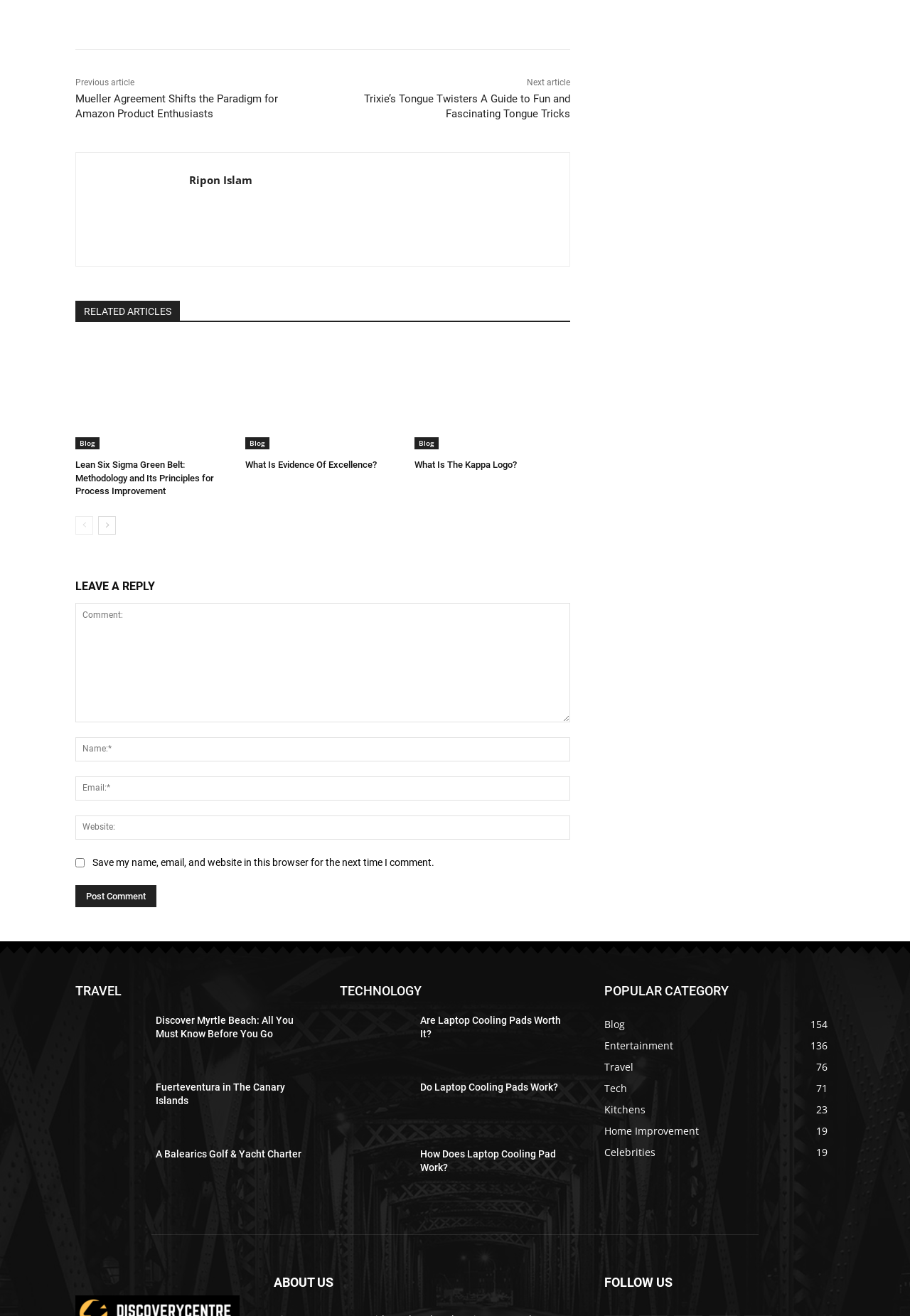Give a succinct answer to this question in a single word or phrase: 
What is the purpose of the textbox labeled 'Comment:'?

To leave a reply